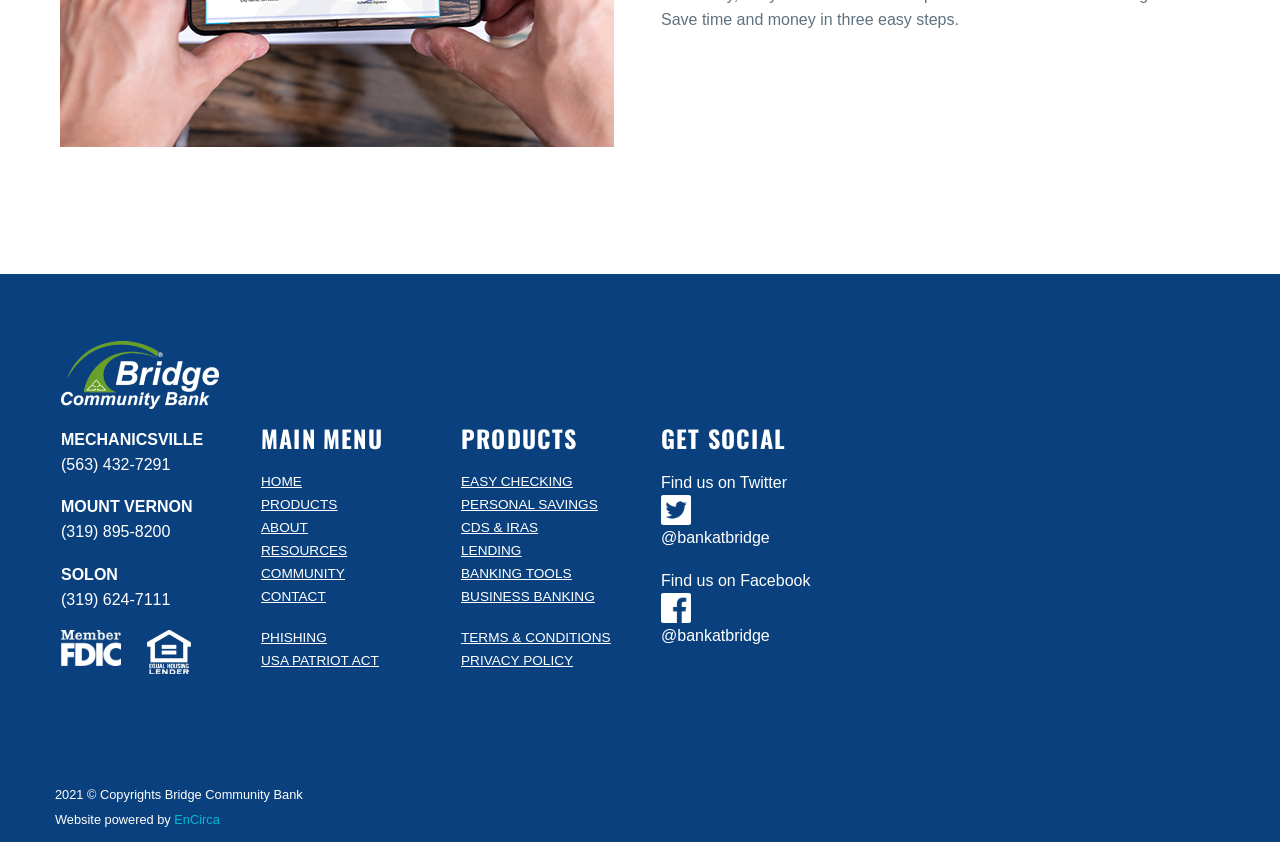Determine the bounding box coordinates of the region that needs to be clicked to achieve the task: "Call the MOUNT VERNON phone number".

[0.048, 0.622, 0.133, 0.642]